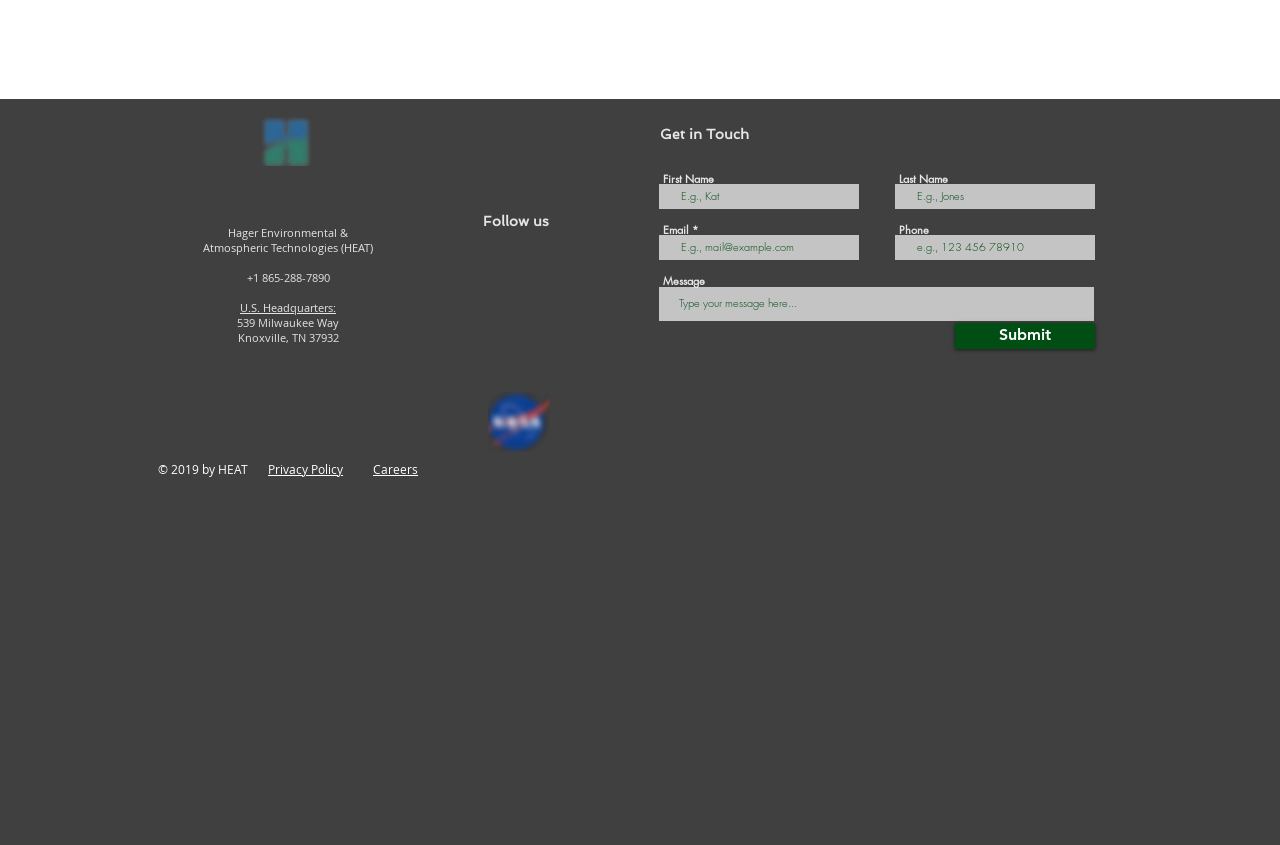What is the company name?
Using the information from the image, answer the question thoroughly.

The company name can be found in the top section of the webpage, where it is written as 'Hager Environmental & Atmospheric Technologies (HEAT)' in two separate lines.